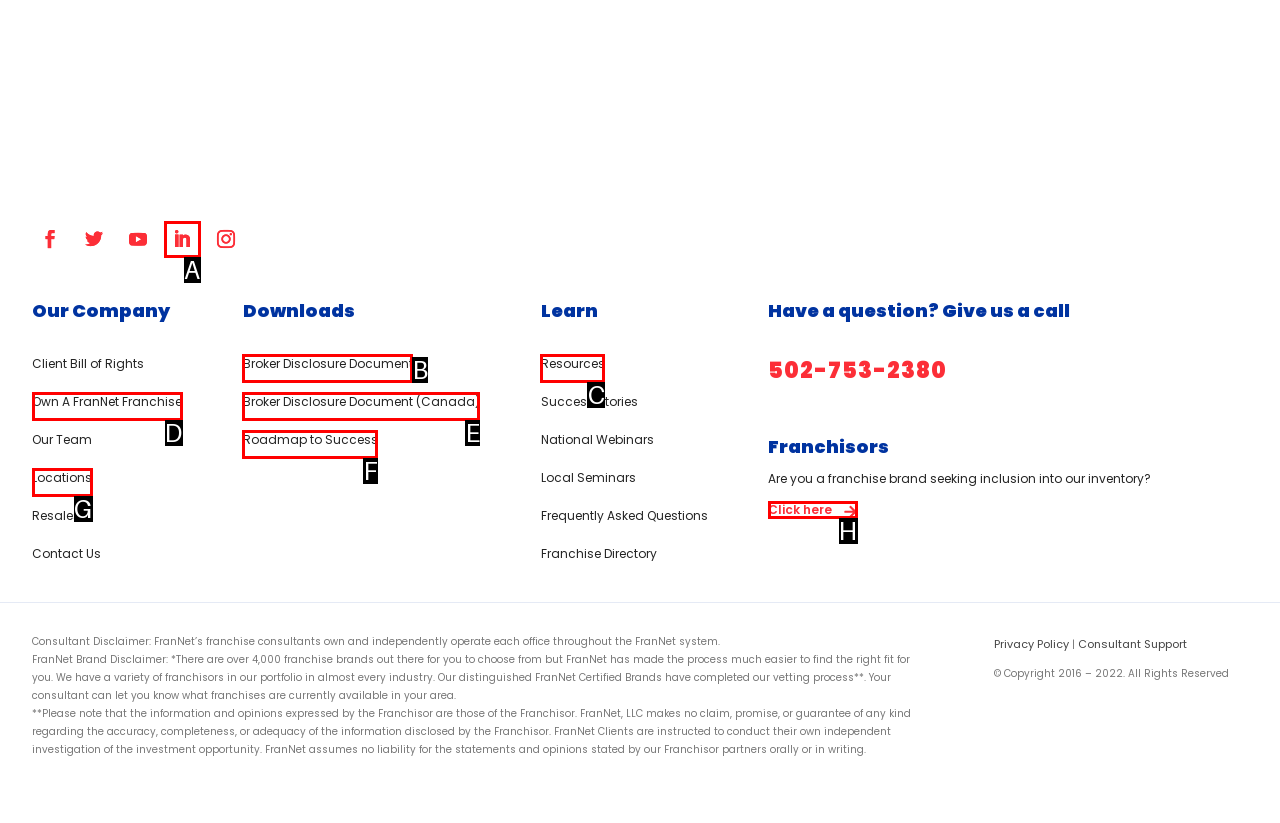Determine which HTML element fits the description: Broker Disclosure Document (Canada). Answer with the letter corresponding to the correct choice.

E